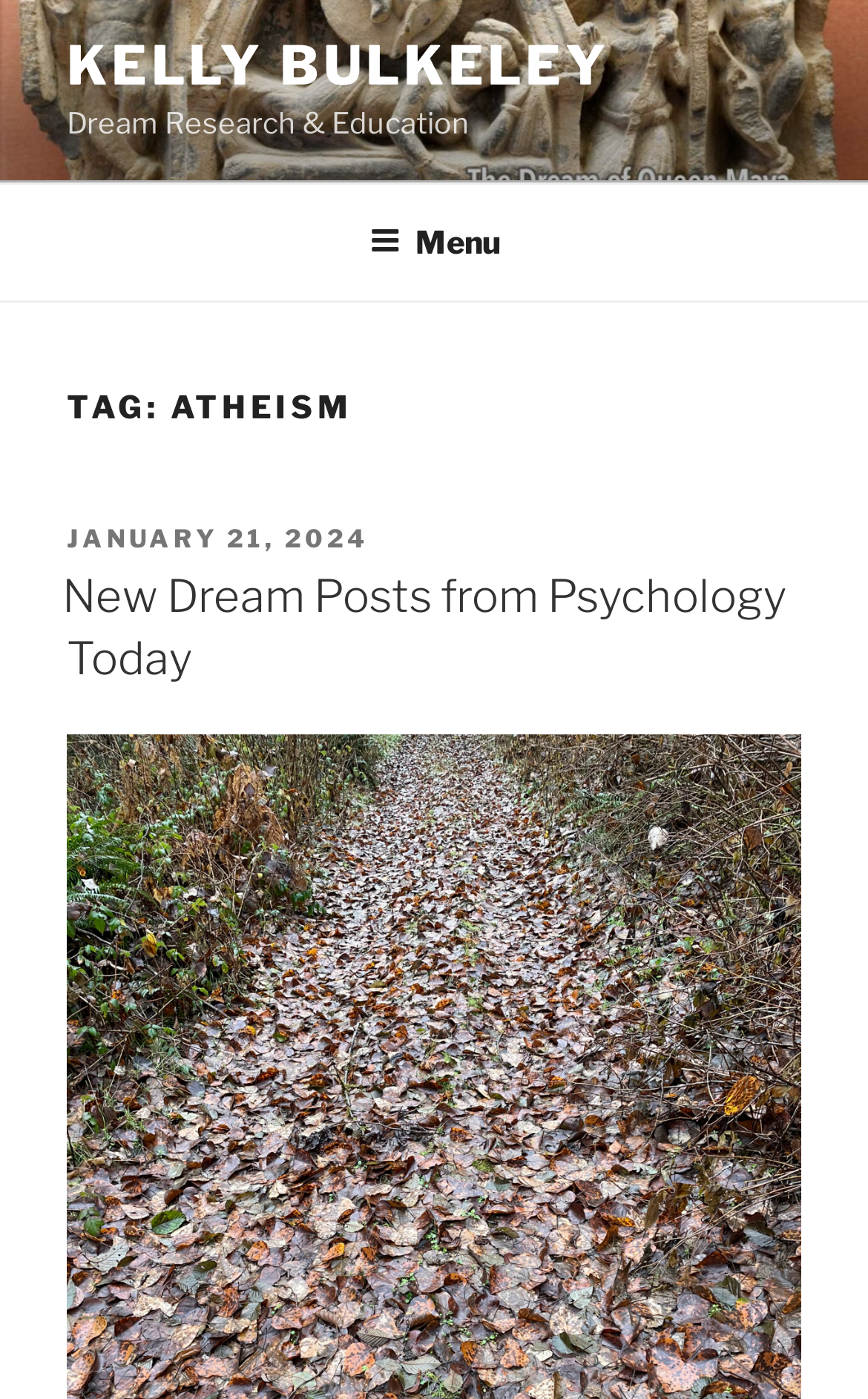Ascertain the bounding box coordinates for the UI element detailed here: "Menu". The coordinates should be provided as [left, top, right, bottom] with each value being a float between 0 and 1.

[0.388, 0.133, 0.612, 0.211]